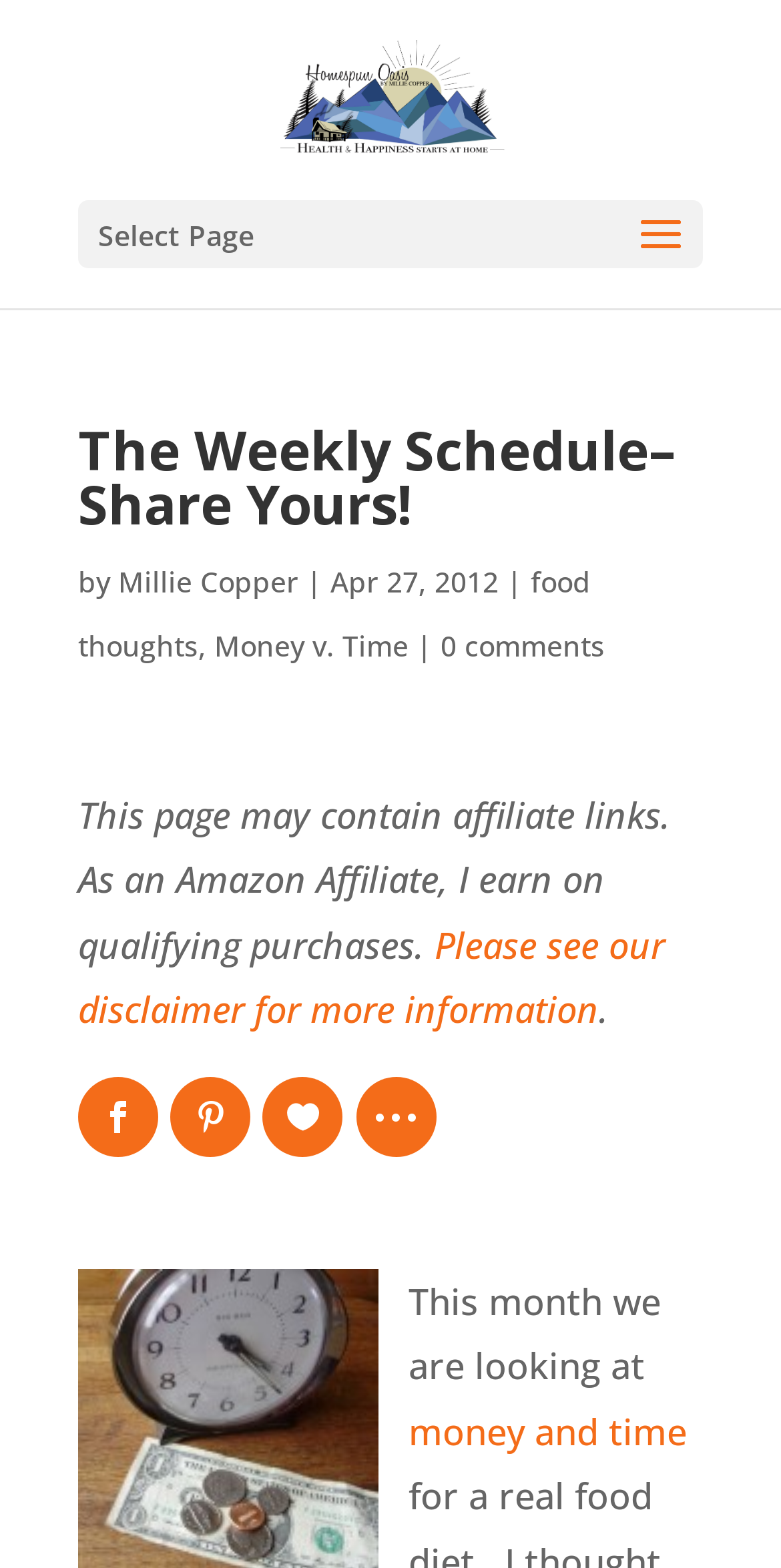What is the headline of the webpage?

The Weekly Schedule–Share Yours!